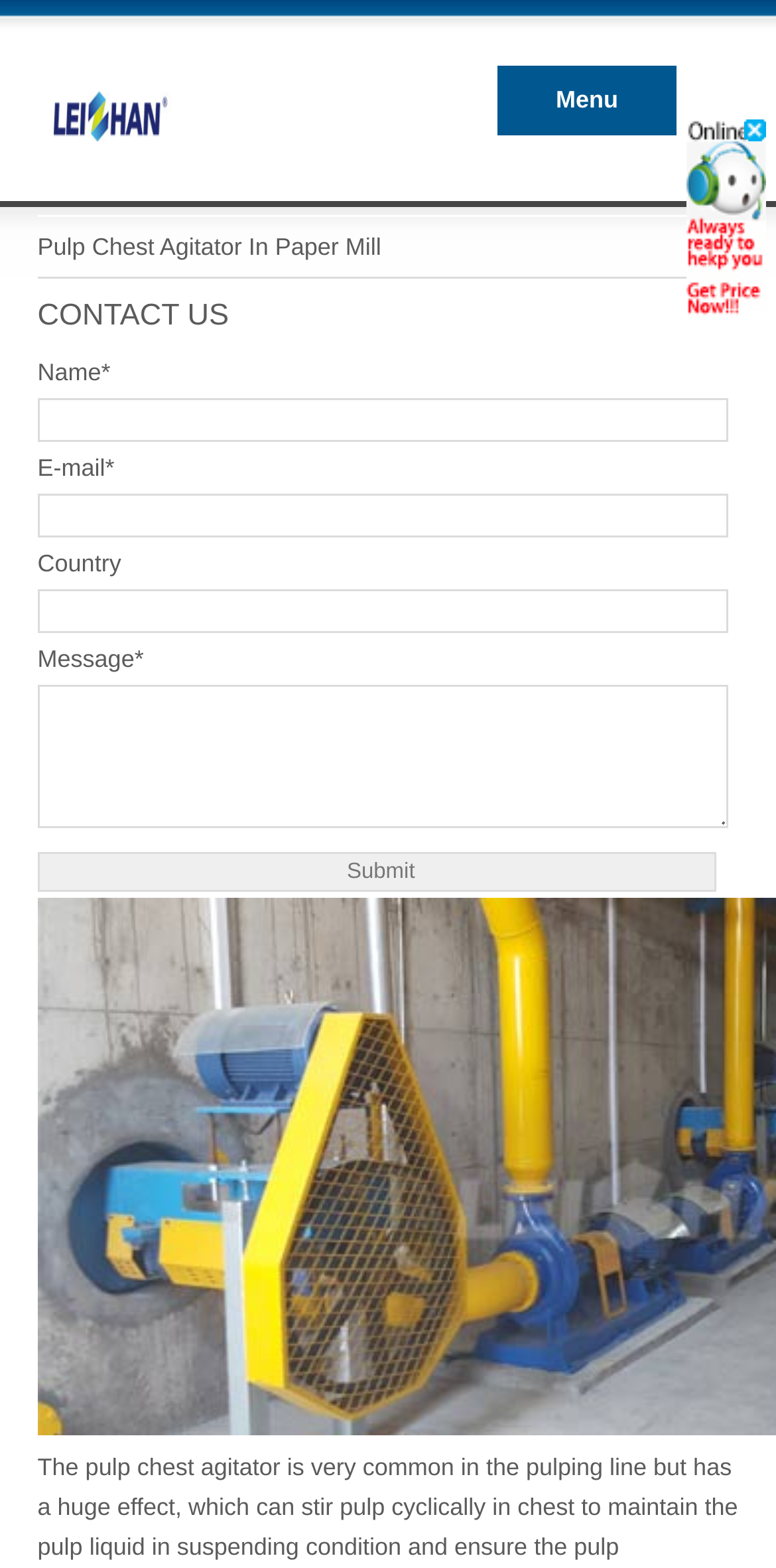Identify the bounding box coordinates for the UI element described as follows: name="your-subject". Use the format (top-left x, top-left y, bottom-right x, bottom-right y) and ensure all values are floating point numbers between 0 and 1.

[0.048, 0.376, 0.938, 0.404]